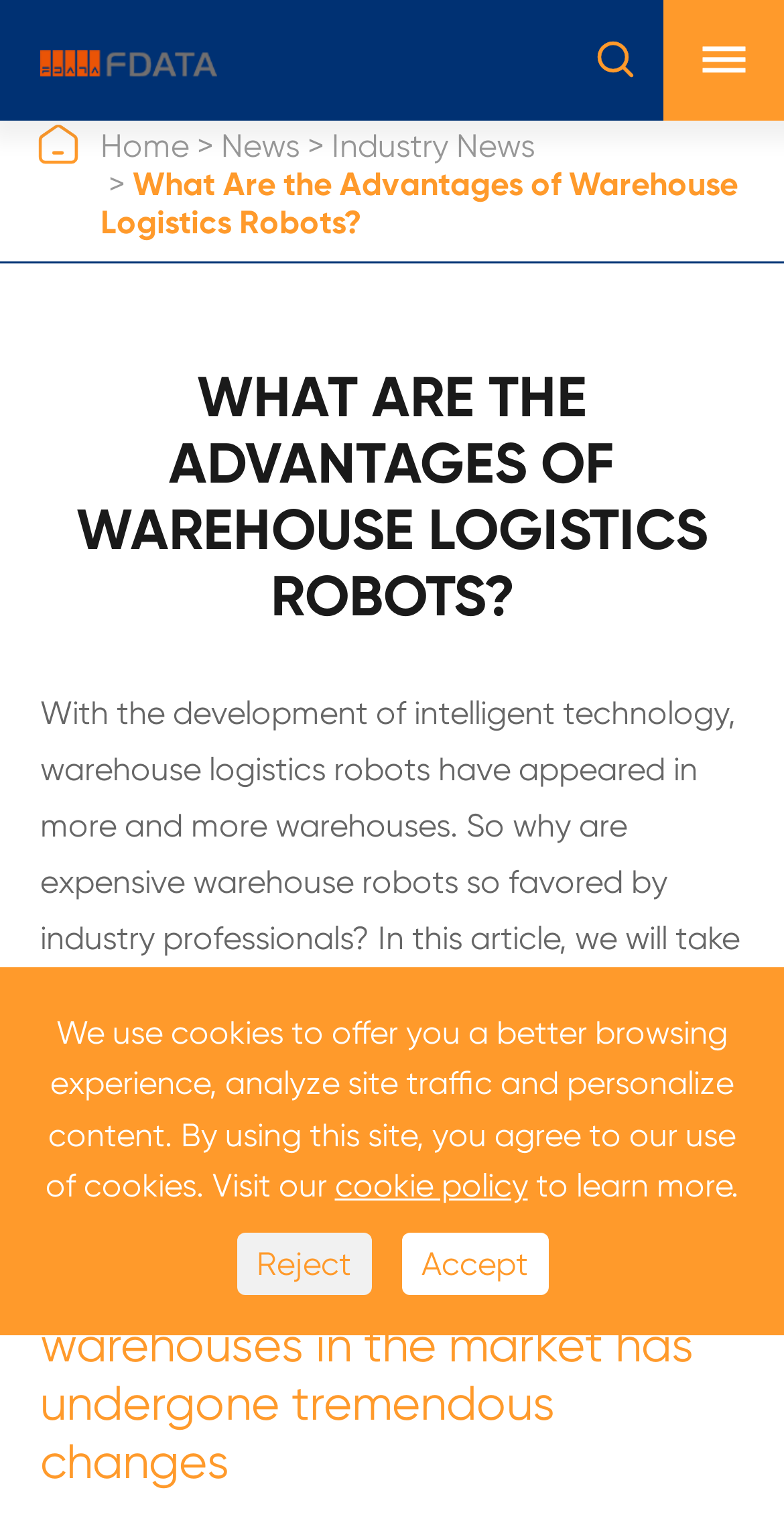How many benefits of robots are mentioned in the article?
Use the image to give a comprehensive and detailed response to the question.

I read the article and found that it mentions at least one benefit of robots, which is mentioned in the first paragraph. The article also has a heading '1. After the emergence of warehouse logistics robots...' which suggests that there are more benefits mentioned in the article.